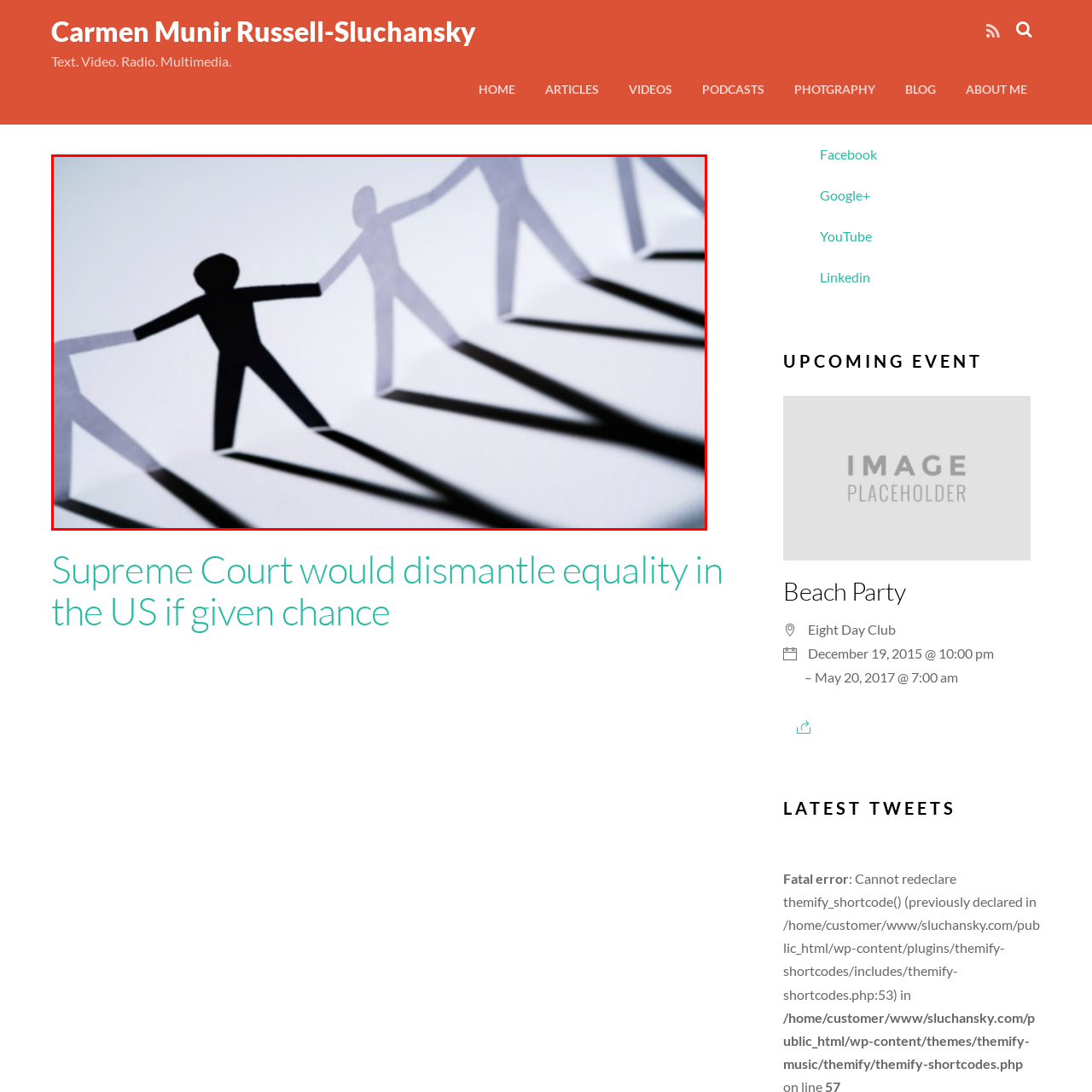What theme does the arrangement suggest?
Please carefully analyze the image highlighted by the red bounding box and give a thorough response based on the visual information contained within that section.

The caption interprets the arrangement of paper cutouts holding hands as a powerful visual representation of community support, suggesting a theme of solidarity and togetherness.